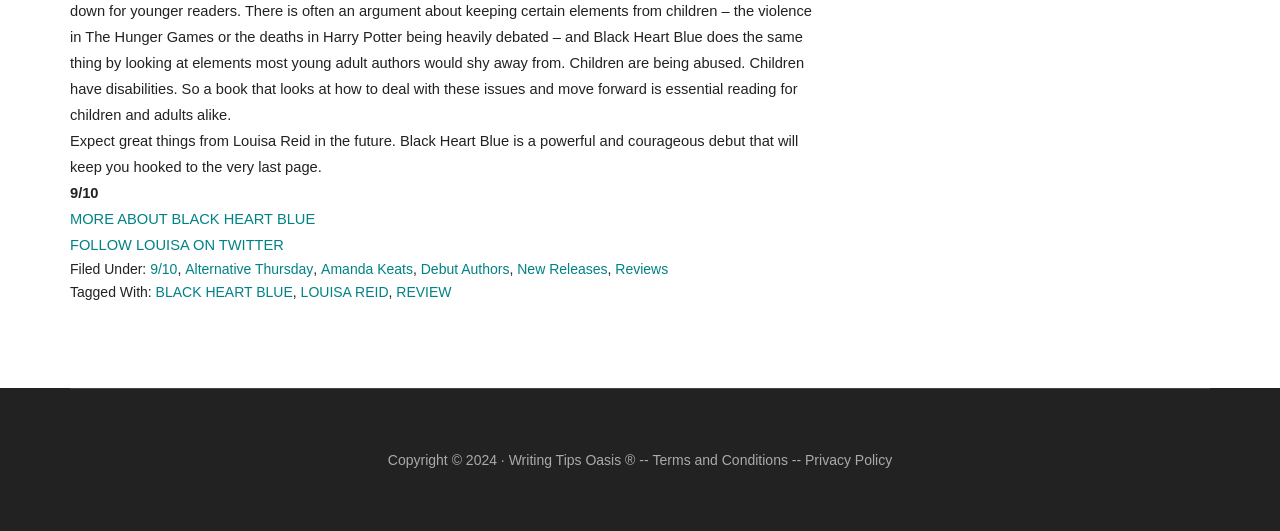Specify the bounding box coordinates of the area to click in order to execute this command: 'View privacy policy'. The coordinates should consist of four float numbers ranging from 0 to 1, and should be formatted as [left, top, right, bottom].

[0.629, 0.85, 0.697, 0.881]